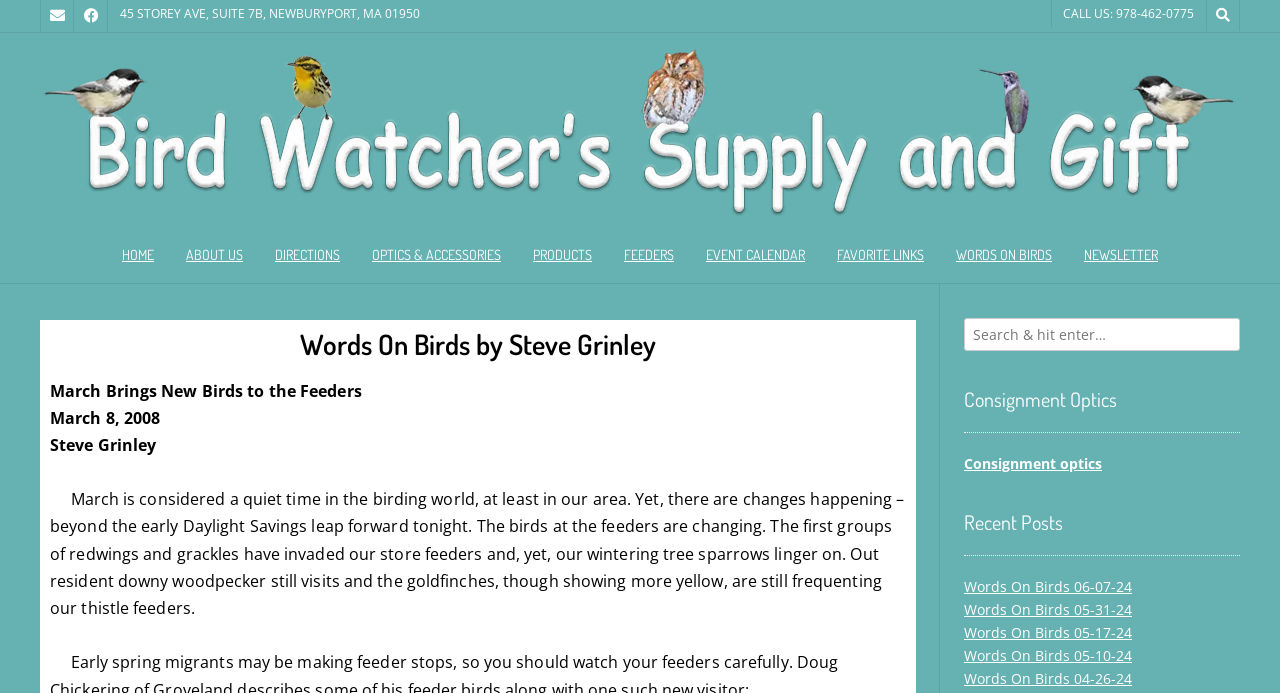Please locate the bounding box coordinates of the element that needs to be clicked to achieve the following instruction: "Search for something on KrebsOnSecurity". The coordinates should be four float numbers between 0 and 1, i.e., [left, top, right, bottom].

None